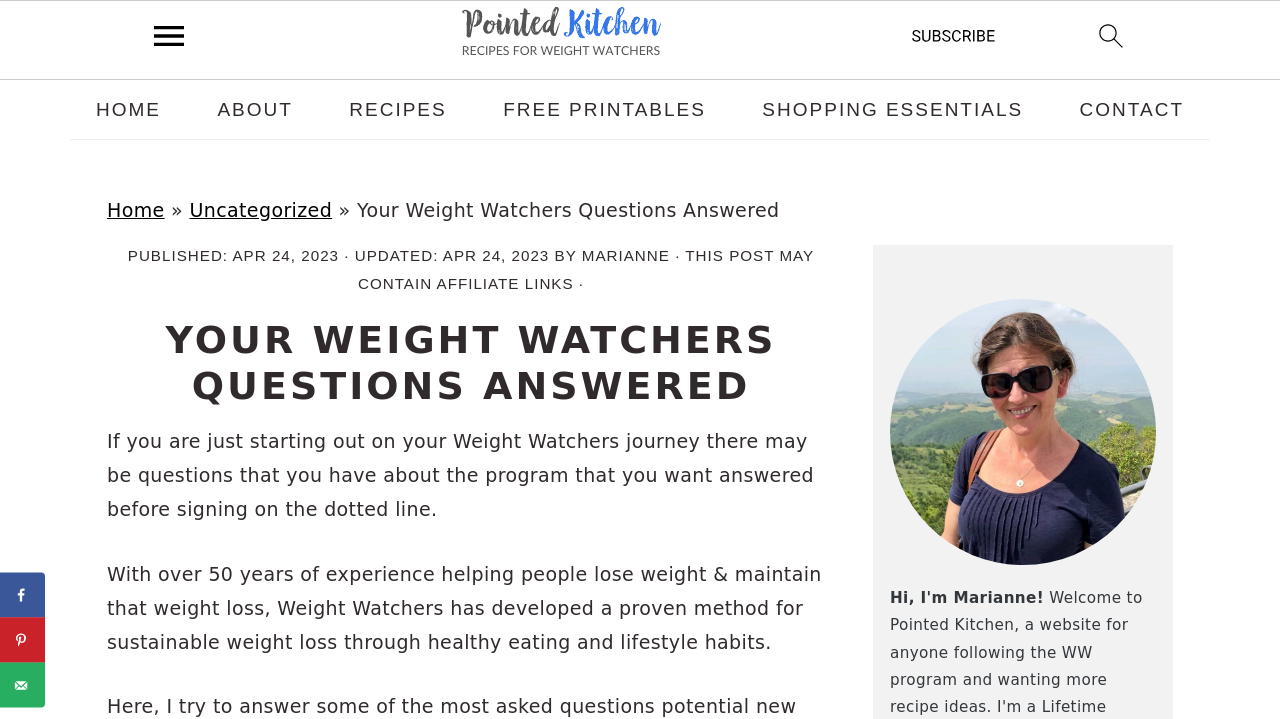Extract the bounding box coordinates of the UI element described: "alt="go to homepage"". Provide the coordinates in the format [left, top, right, bottom] with values ranging from 0 to 1.

[0.36, 0.001, 0.517, 0.113]